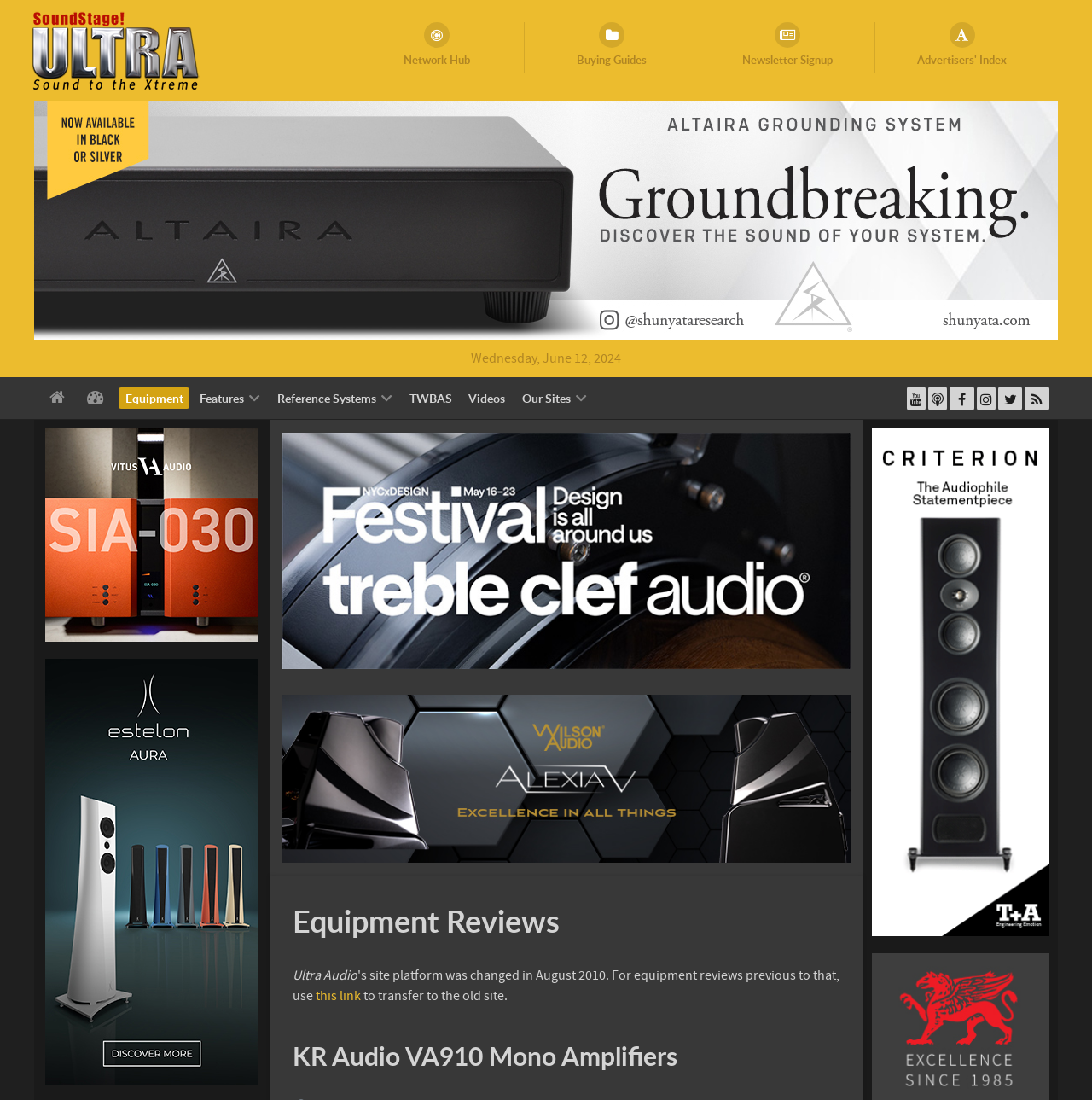Please provide a comprehensive answer to the question below using the information from the image: What is the name of the amplifier reviewed in the article?

I found a heading element with the text 'KR Audio VA910 Mono Amplifiers' at coordinates [0.268, 0.943, 0.77, 0.978]. This suggests that the article is reviewing this specific amplifier model.